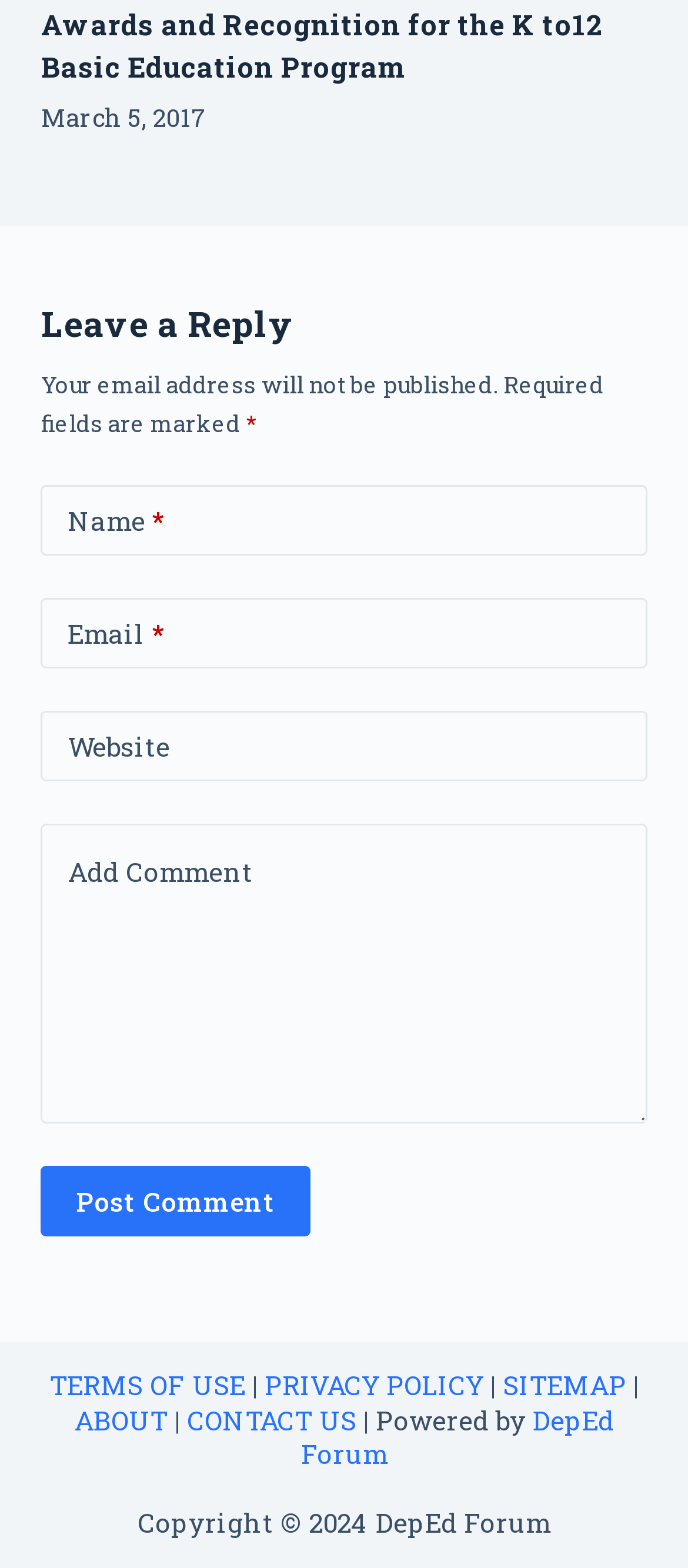What is the purpose of the button at the bottom?
From the details in the image, answer the question comprehensively.

The button at the bottom of the webpage with the bounding box coordinates [0.06, 0.744, 0.452, 0.789] is labeled 'Post Comment', indicating its purpose is to submit the user's comment or reply.